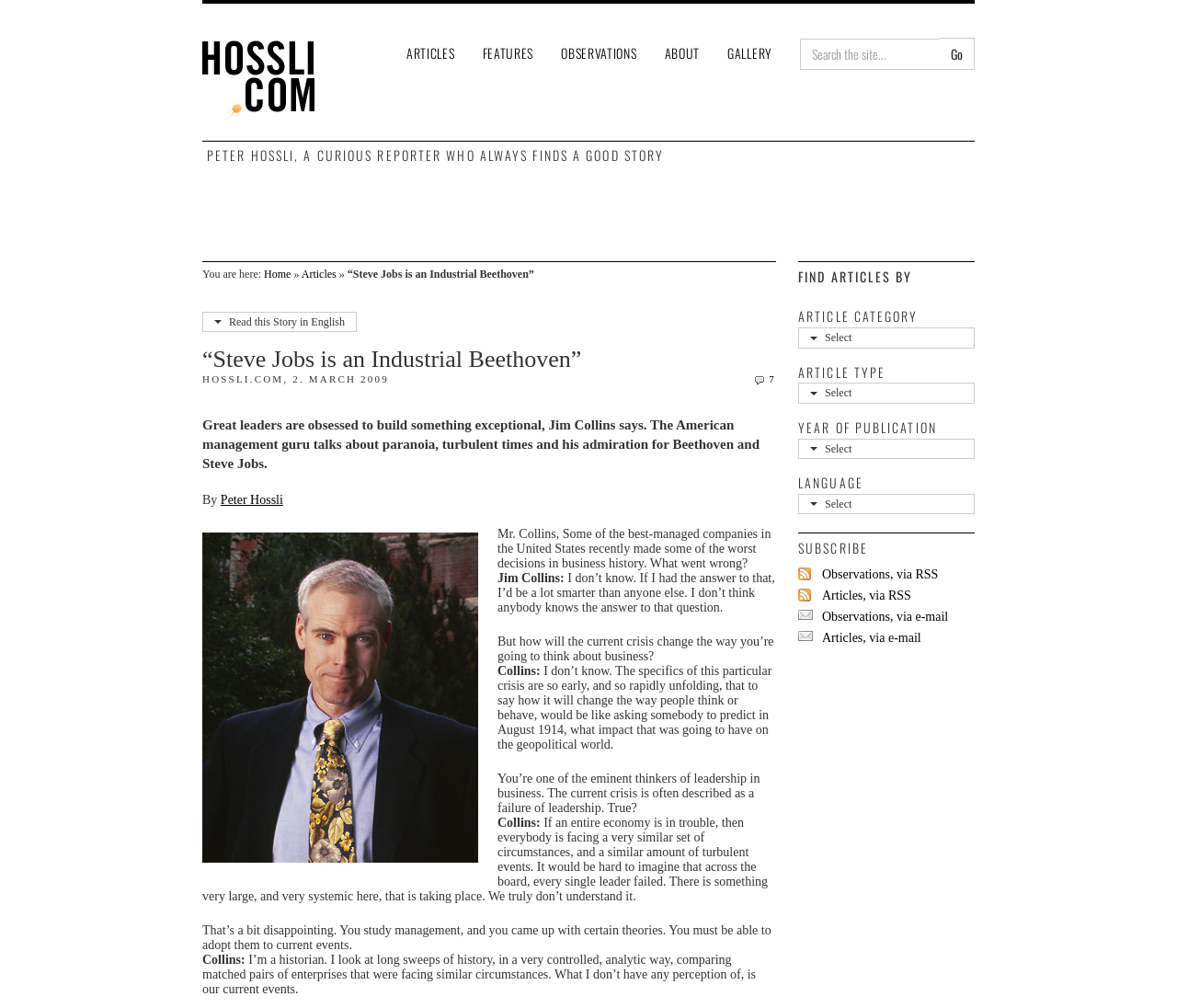Answer briefly with one word or phrase:
How many articles can be found by category?

Not specified